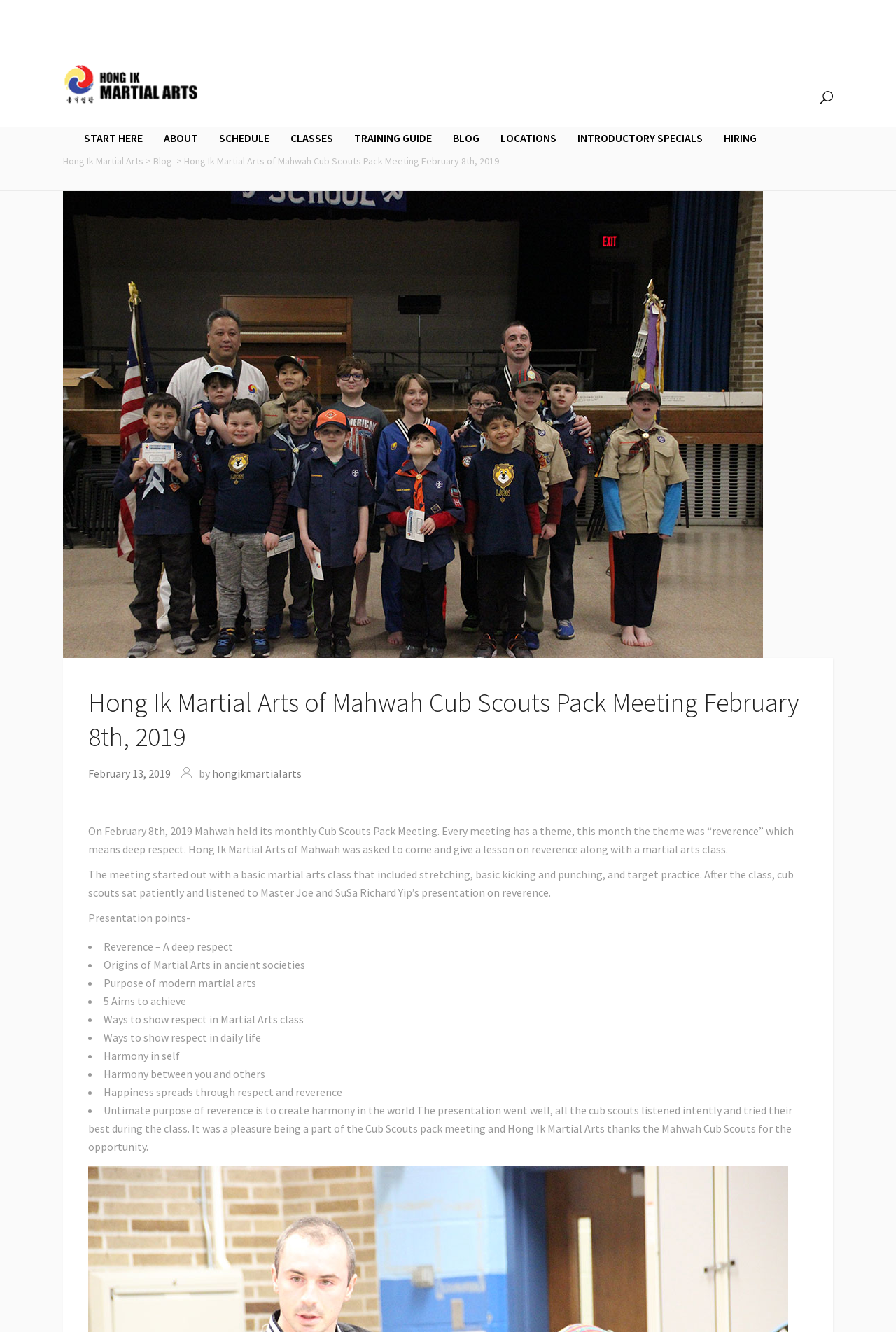Use a single word or phrase to respond to the question:
What is the purpose of modern martial arts?

One of the presentation points